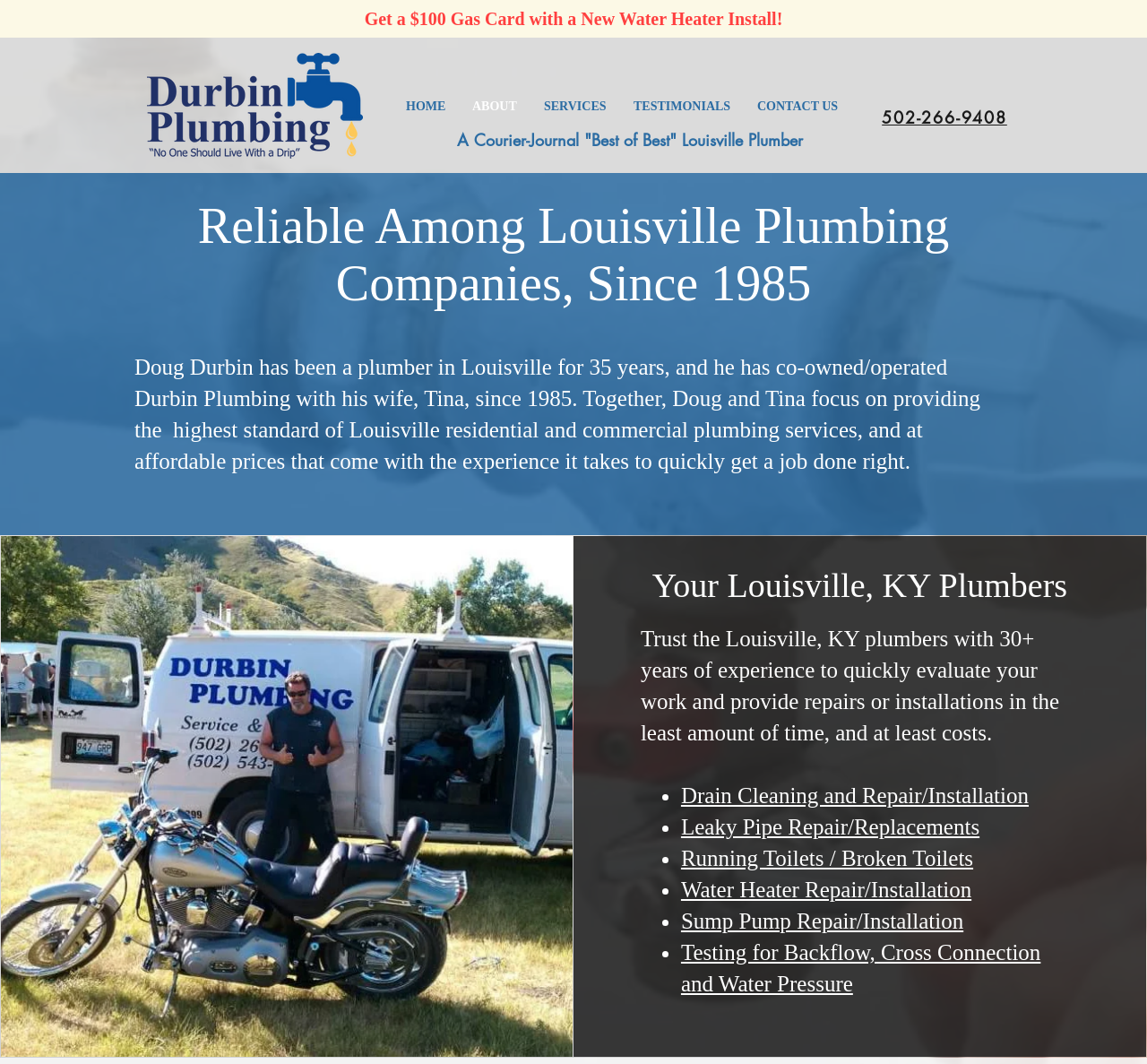How many years of experience do the plumbers at Durbin Plumbing have?
Please give a detailed and elaborate explanation in response to the question.

The webpage mentions '30+ years of experience' and also states that 'Doug Durbin has been a plumber in Louisville for 35 years', indicating that the plumbers at Durbin Plumbing have more than 30 years of experience.